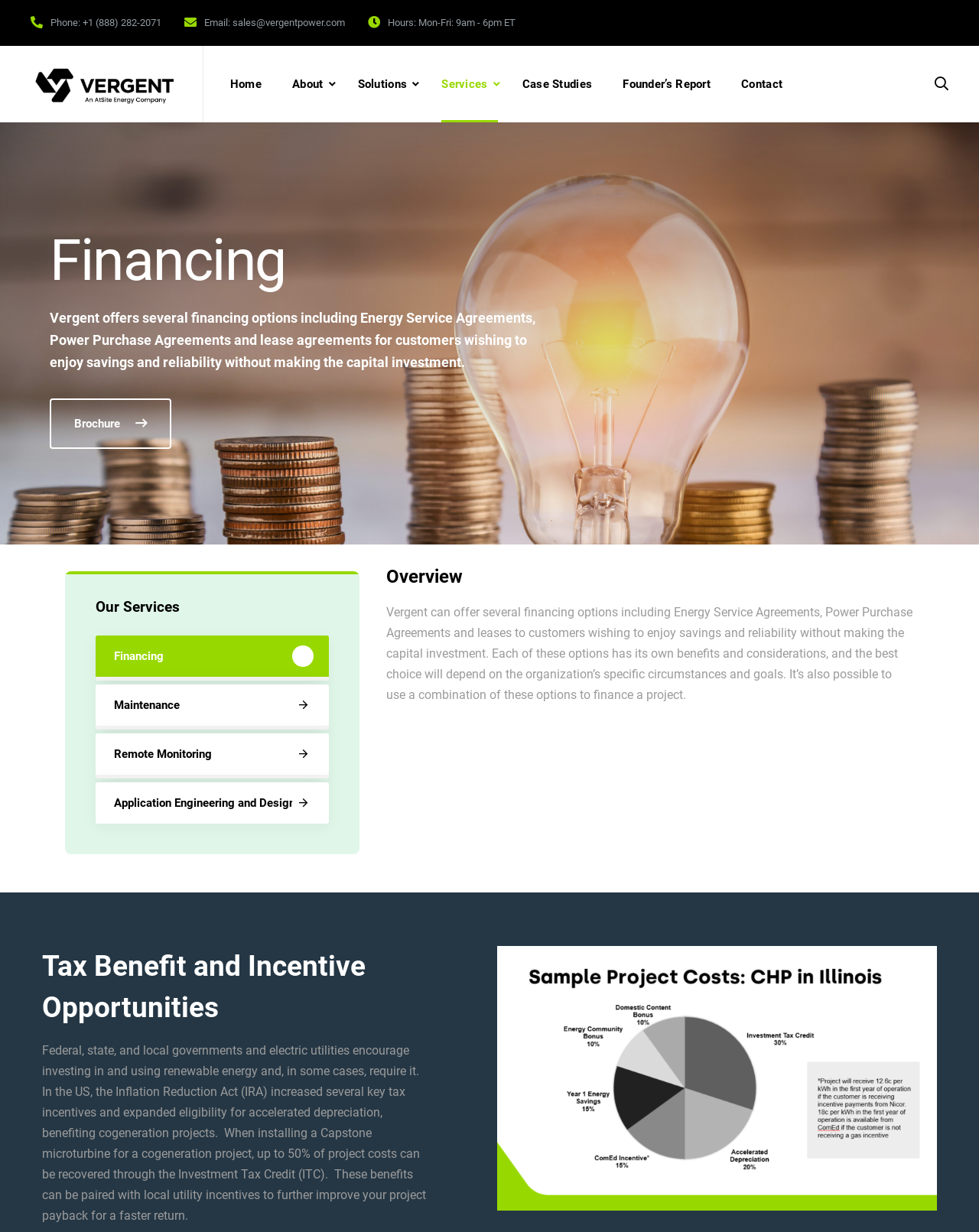Identify the bounding box of the UI element described as follows: "Case Studies". Provide the coordinates as four float numbers in the range of 0 to 1 [left, top, right, bottom].

[0.518, 0.037, 0.621, 0.099]